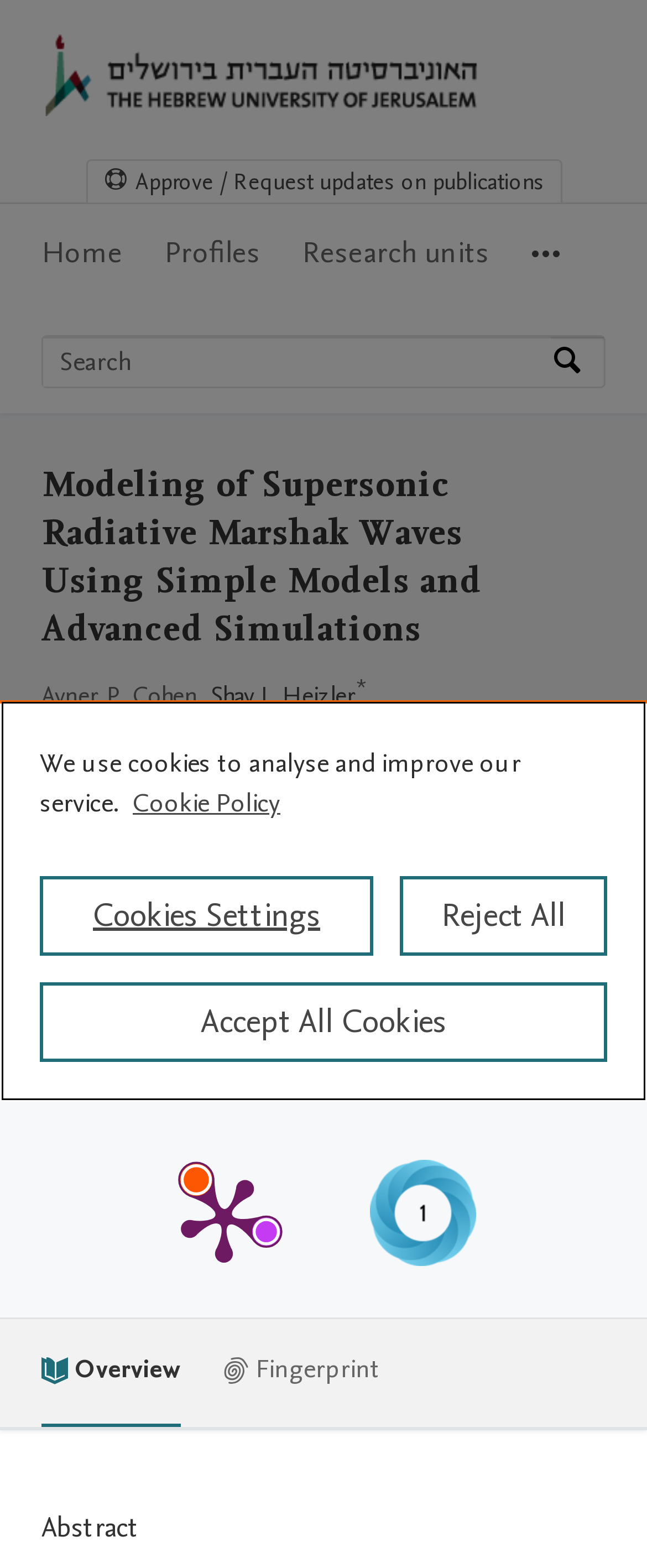Please find the bounding box coordinates of the element's region to be clicked to carry out this instruction: "Search by expertise, name or affiliation".

[0.067, 0.215, 0.851, 0.247]